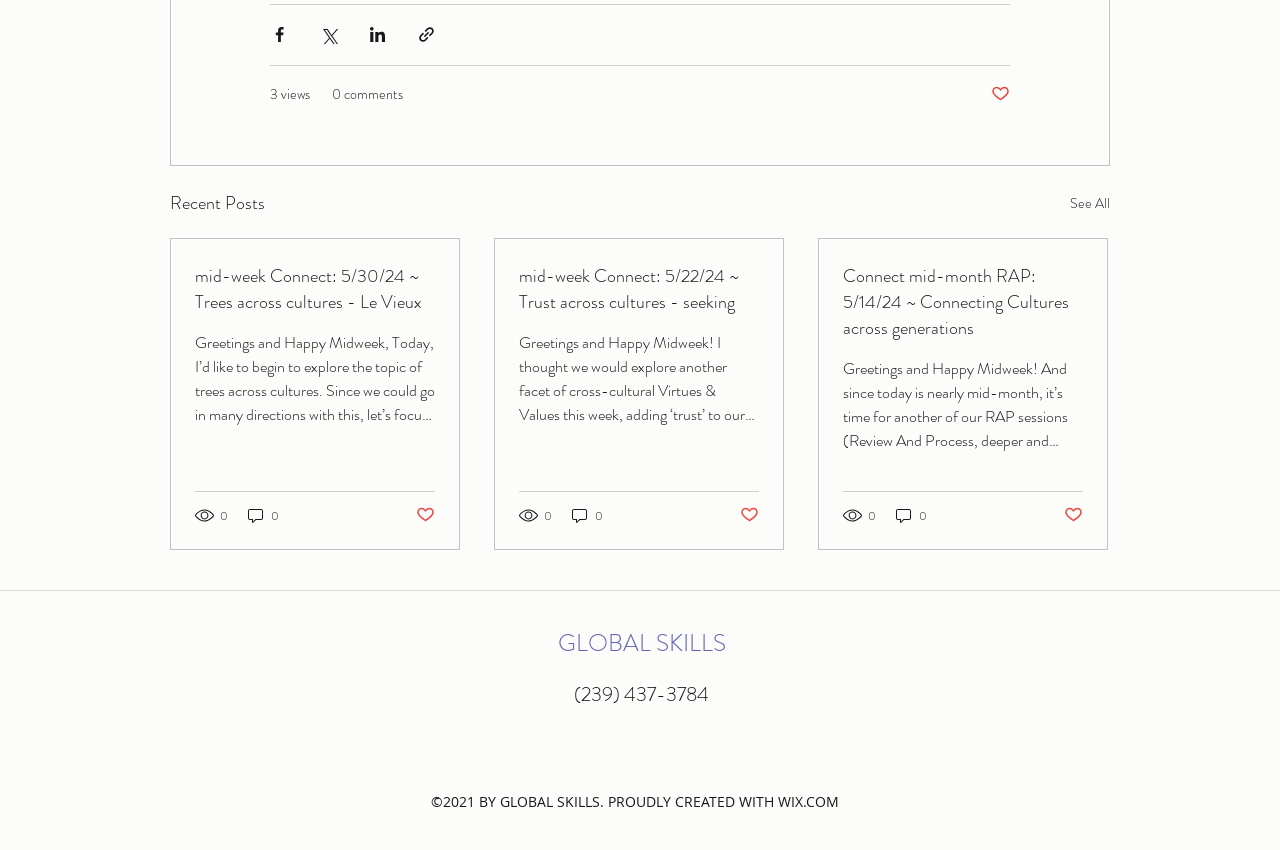From the element description: "0", extract the bounding box coordinates of the UI element. The coordinates should be expressed as four float numbers between 0 and 1, in the order [left, top, right, bottom].

[0.192, 0.596, 0.22, 0.618]